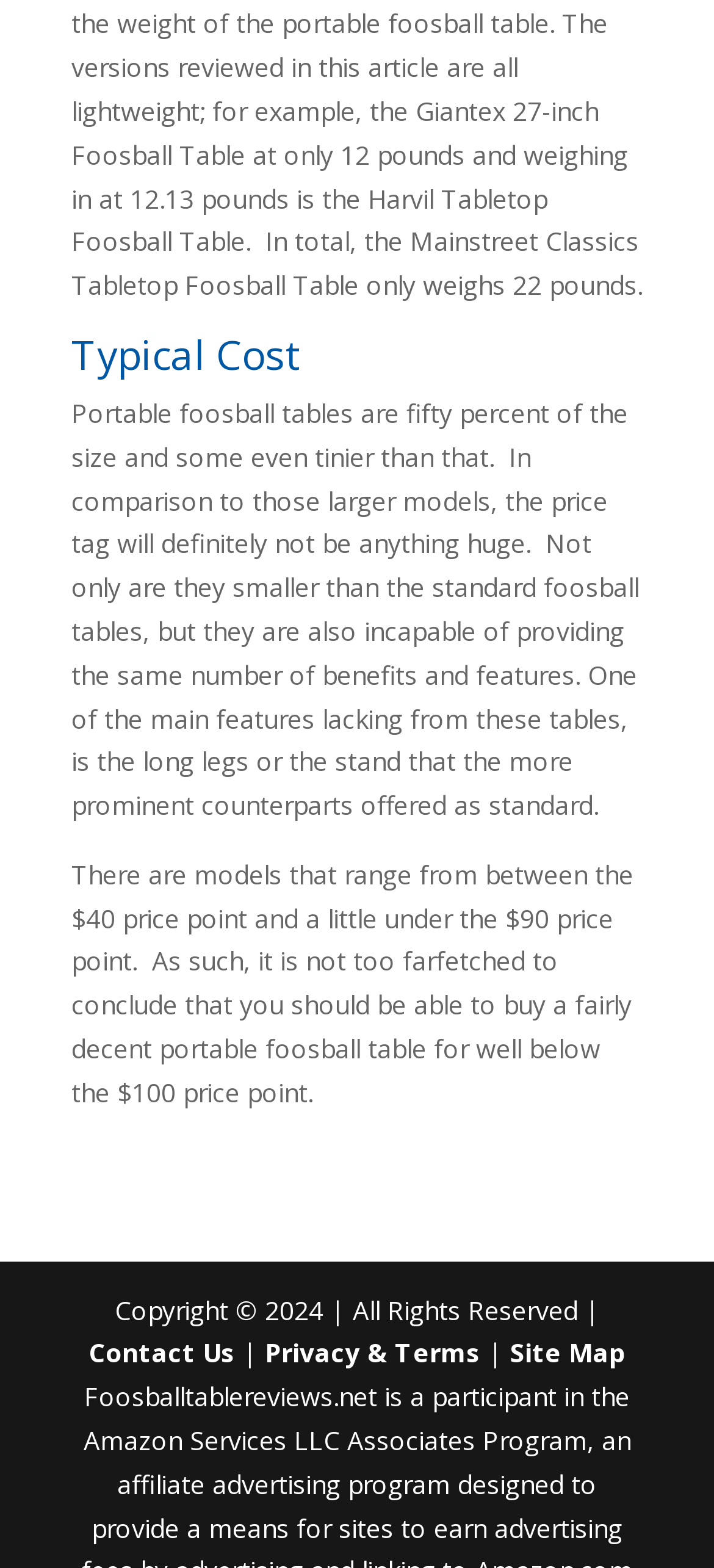What is the purpose of the links at the bottom of the page?
Give a detailed response to the question by analyzing the screenshot.

The links at the bottom of the page, including 'Contact Us', 'Privacy & Terms', and 'Site Map', are likely for navigation purposes, allowing users to access other important pages or sections of the website.